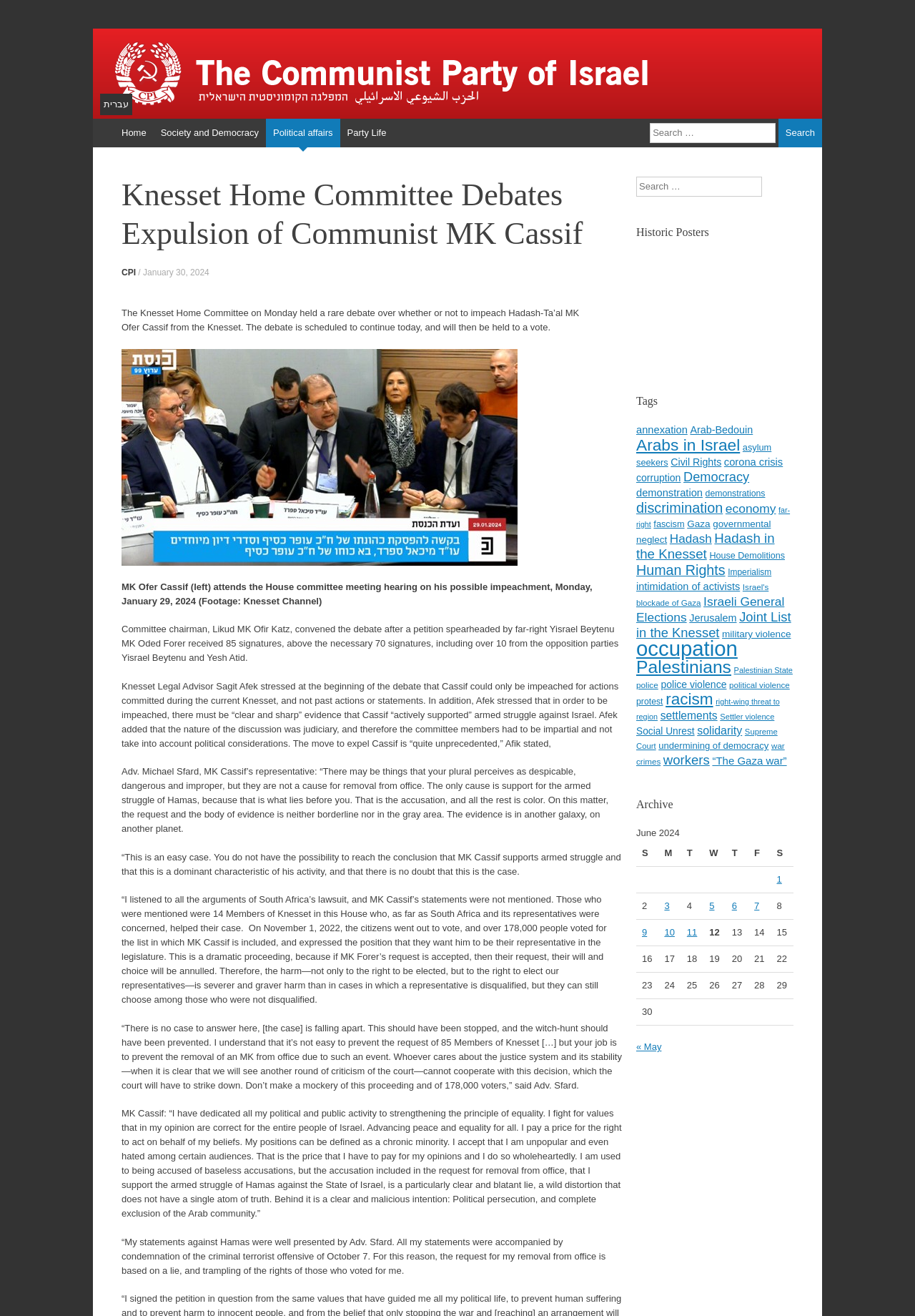Can you find the bounding box coordinates for the element that needs to be clicked to execute this instruction: "Search for historic posters"? The coordinates should be given as four float numbers between 0 and 1, i.e., [left, top, right, bottom].

[0.695, 0.134, 0.867, 0.149]